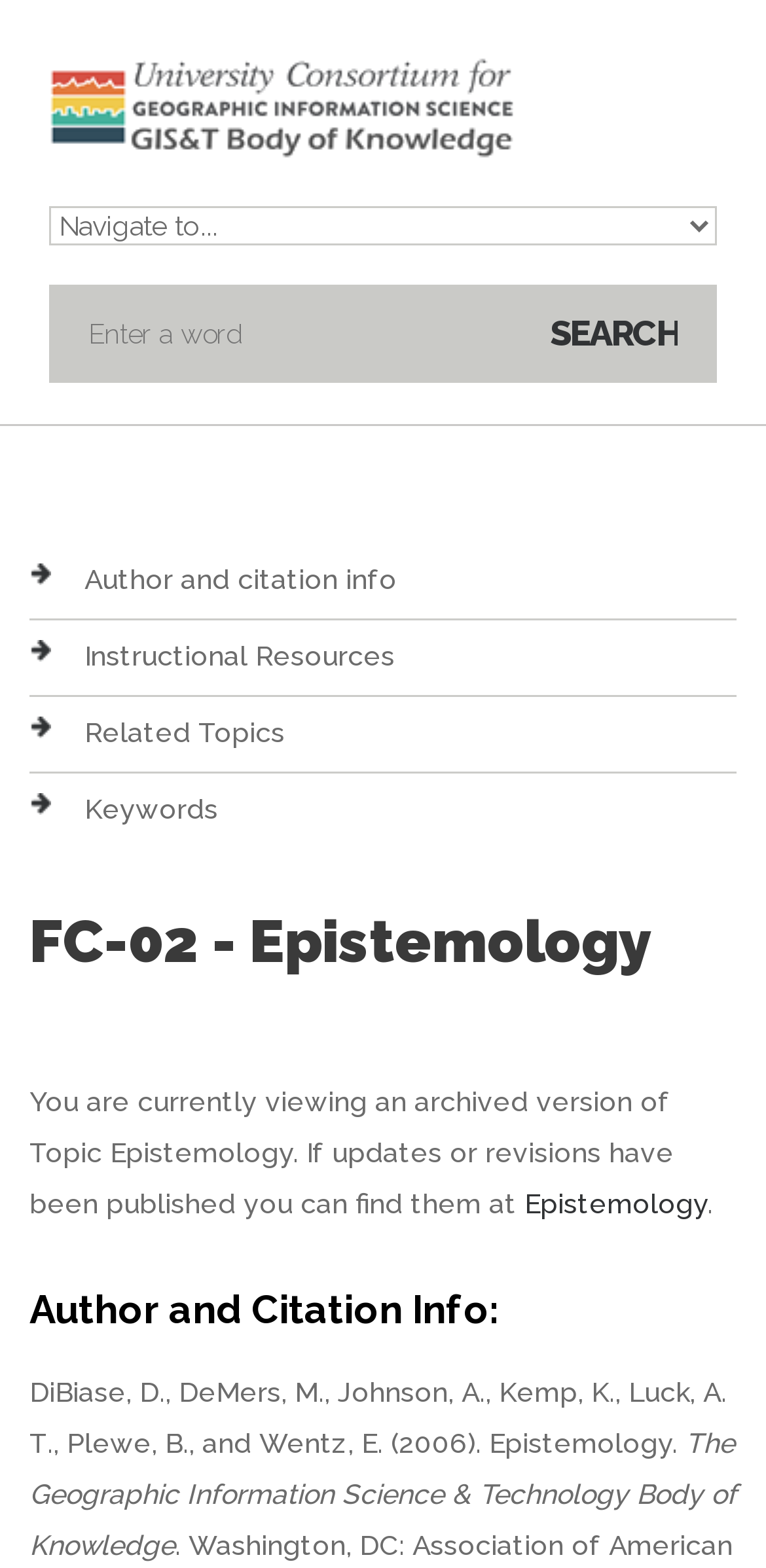Describe all significant elements and features of the webpage.

The webpage is about Epistemology in the context of Geographic Information Science & Technology Body of Knowledge. At the top left, there is a link to "Home" accompanied by a small image. Next to it, there is a combobox and a searchbox with a "Search" button on the right. 

Below the search box, there is a section with four links: "Author and citation info", "Instructional Resources", "Related Topics", and "Keywords". 

The main content of the page is headed by a title "FC-02 - Epistemology" followed by a paragraph of text stating that the user is currently viewing an archived version of the topic and providing a link to the updated version. 

Underneath, there is a section with author and citation information, including a title "Author and Citation Info" and a block of text citing the authors and publication details of the Epistemology topic. The page ends with a footer-like section containing the title of the Body of Knowledge.